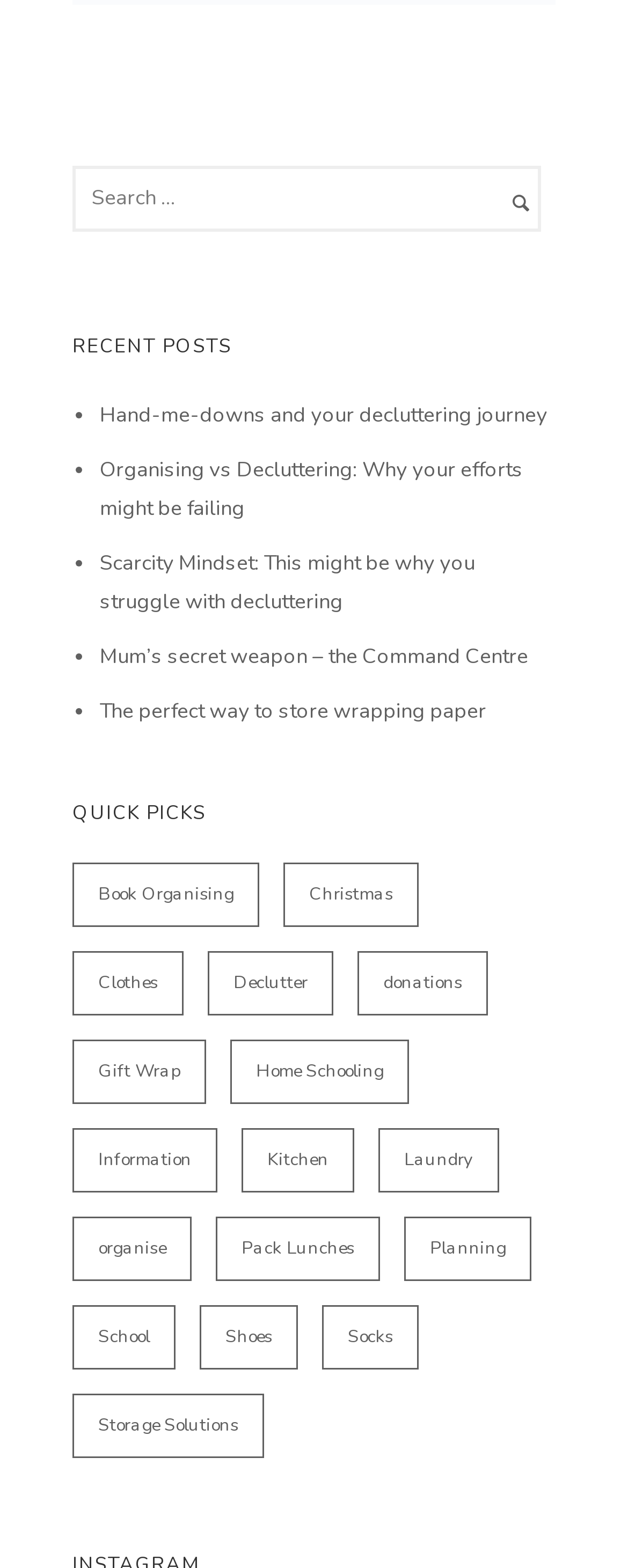Given the webpage screenshot and the description, determine the bounding box coordinates (top-left x, top-left y, bottom-right x, bottom-right y) that define the location of the UI element matching this description: Book Organising

[0.115, 0.55, 0.413, 0.591]